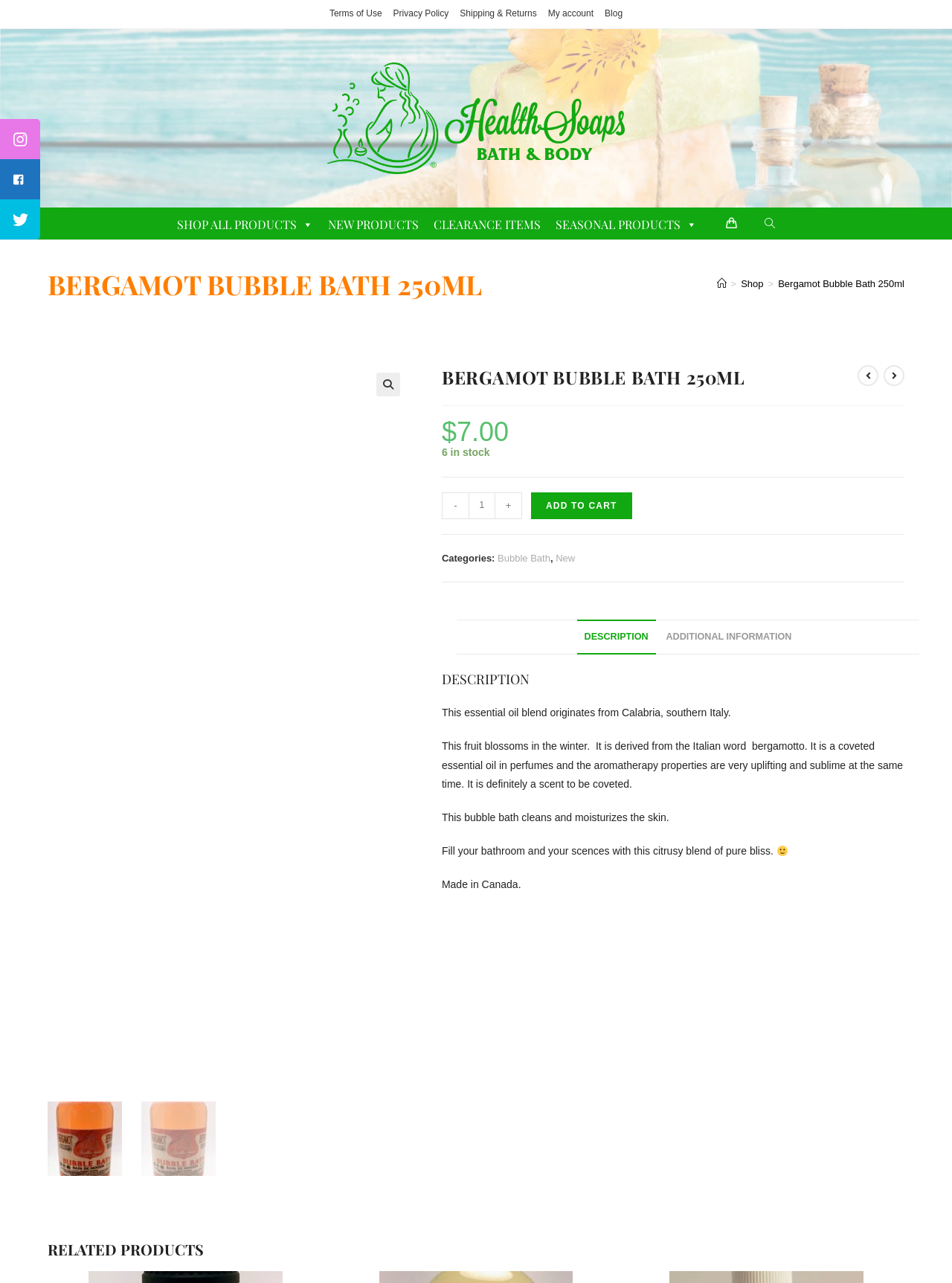How many items are in stock?
Based on the visual content, answer with a single word or a brief phrase.

6